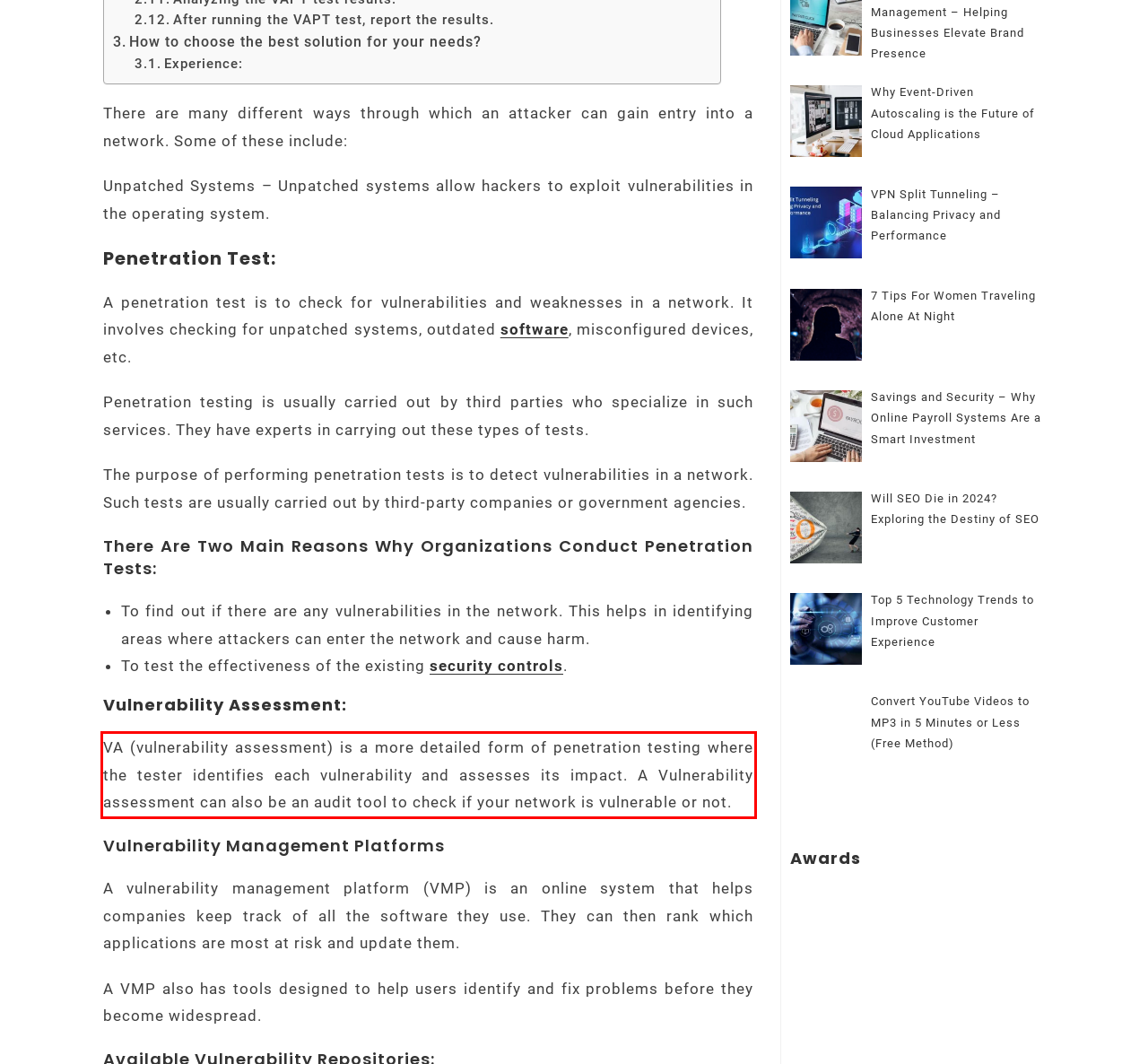Your task is to recognize and extract the text content from the UI element enclosed in the red bounding box on the webpage screenshot.

VA (vulnerability assessment) is a more detailed form of penetration testing where the tester identifies each vulnerability and assesses its impact. A Vulnerability assessment can also be an audit tool to check if your network is vulnerable or not.